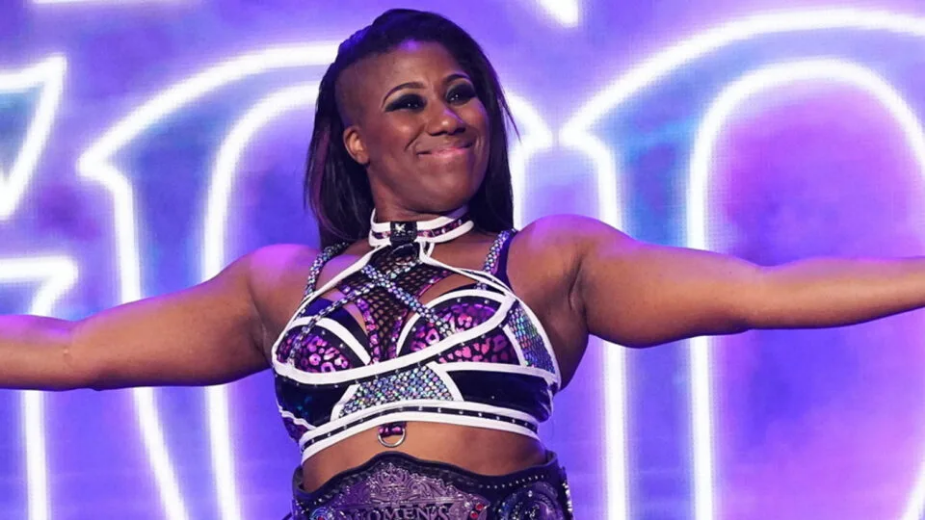Thoroughly describe the content and context of the image.

The image features a confident female wrestler, showcasing her championship title as she poses with her arms outstretched. Dressed in a vibrant, intricately designed wrestling outfit adorned with gems, she exudes charisma and pride. The background is colorful and dynamic, emphasizing the celebratory atmosphere of the wrestling event. This moment underscores her status as the ROH Women's Champion, which she secured during the 2023 ROH Final Battle show, marking a significant highlight in her career.